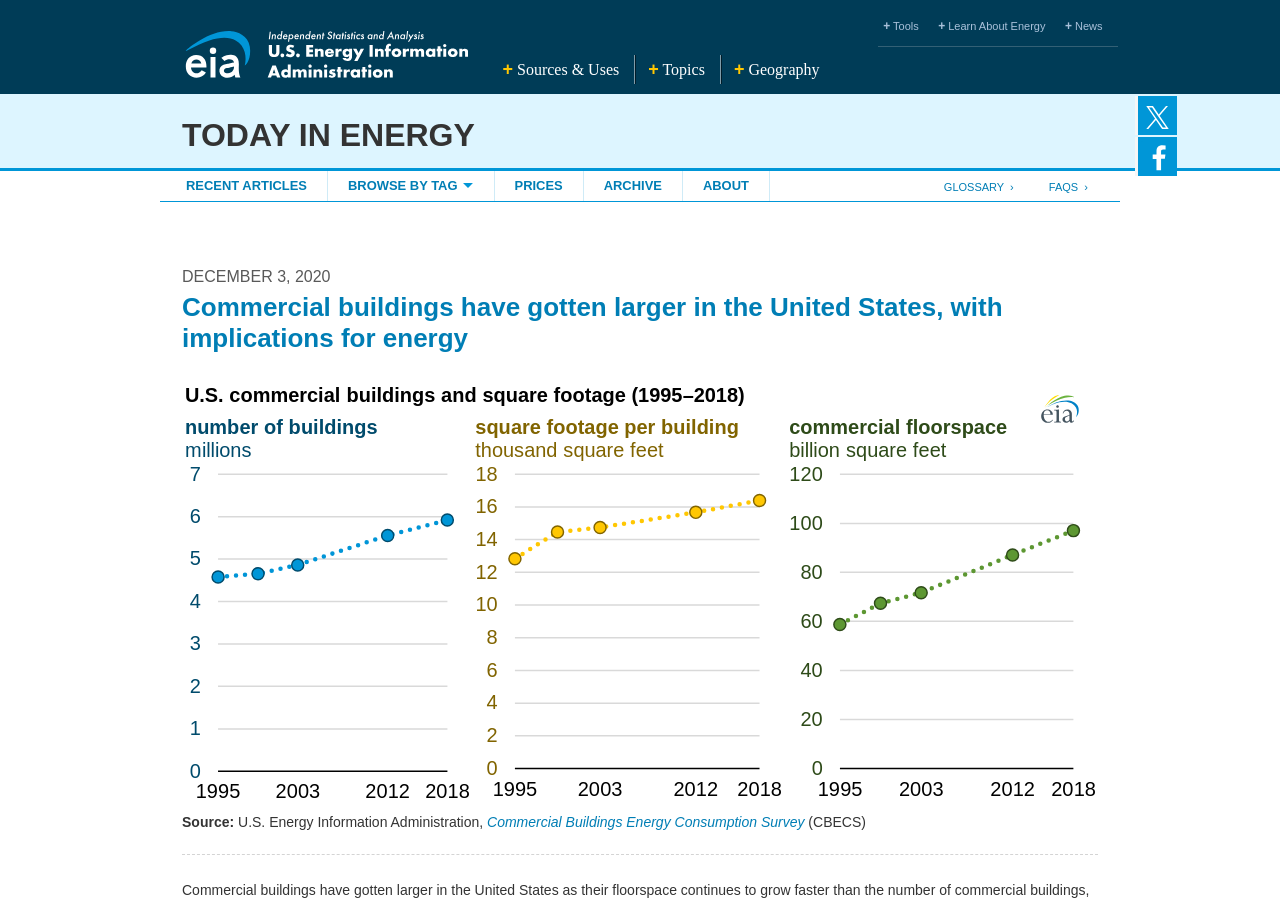Locate the bounding box of the UI element based on this description: "Commercial Buildings Energy Consumption Survey". Provide four float numbers between 0 and 1 as [left, top, right, bottom].

[0.38, 0.897, 0.629, 0.915]